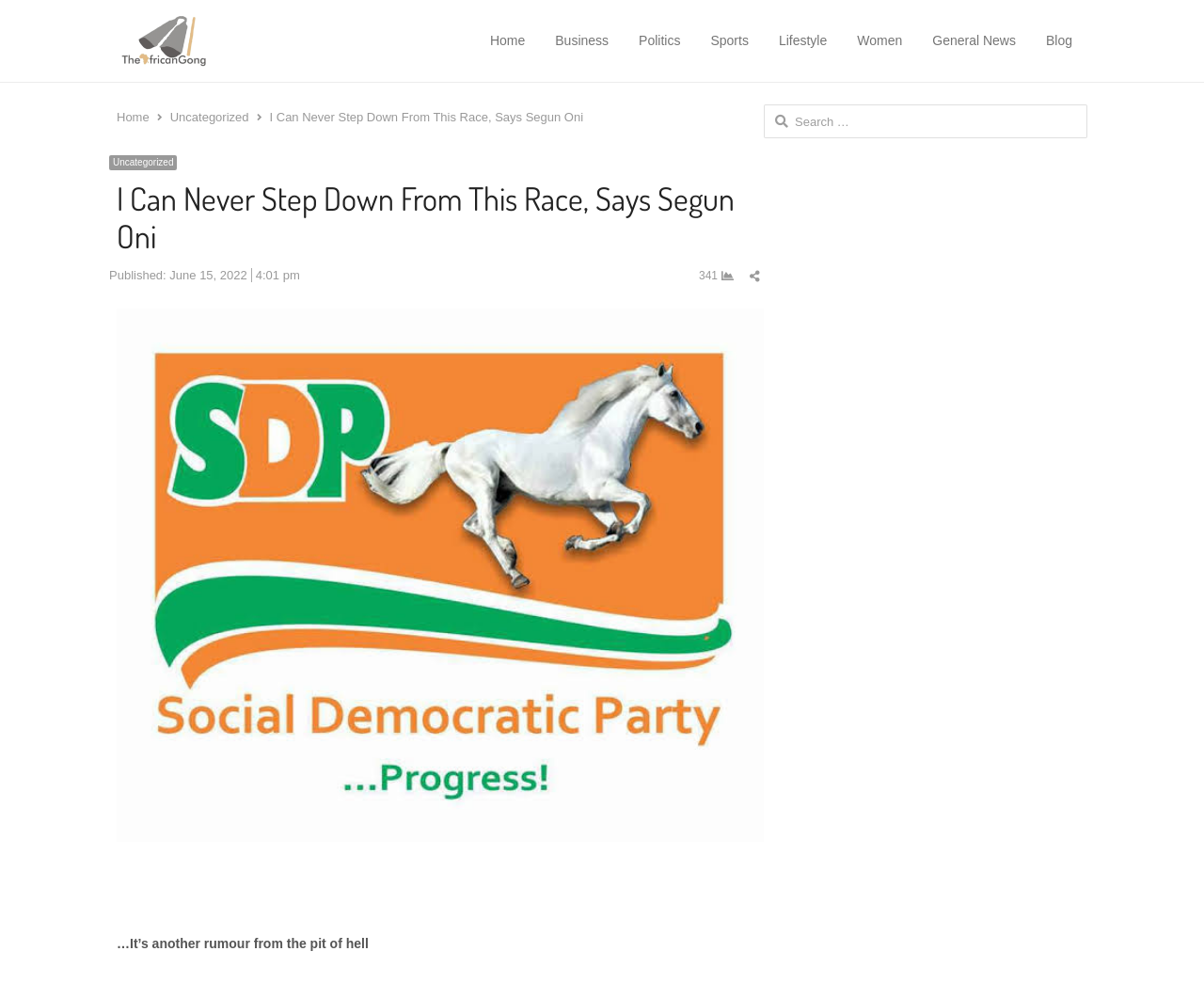Identify the bounding box of the HTML element described here: "How to Pay". Provide the coordinates as four float numbers between 0 and 1: [left, top, right, bottom].

None